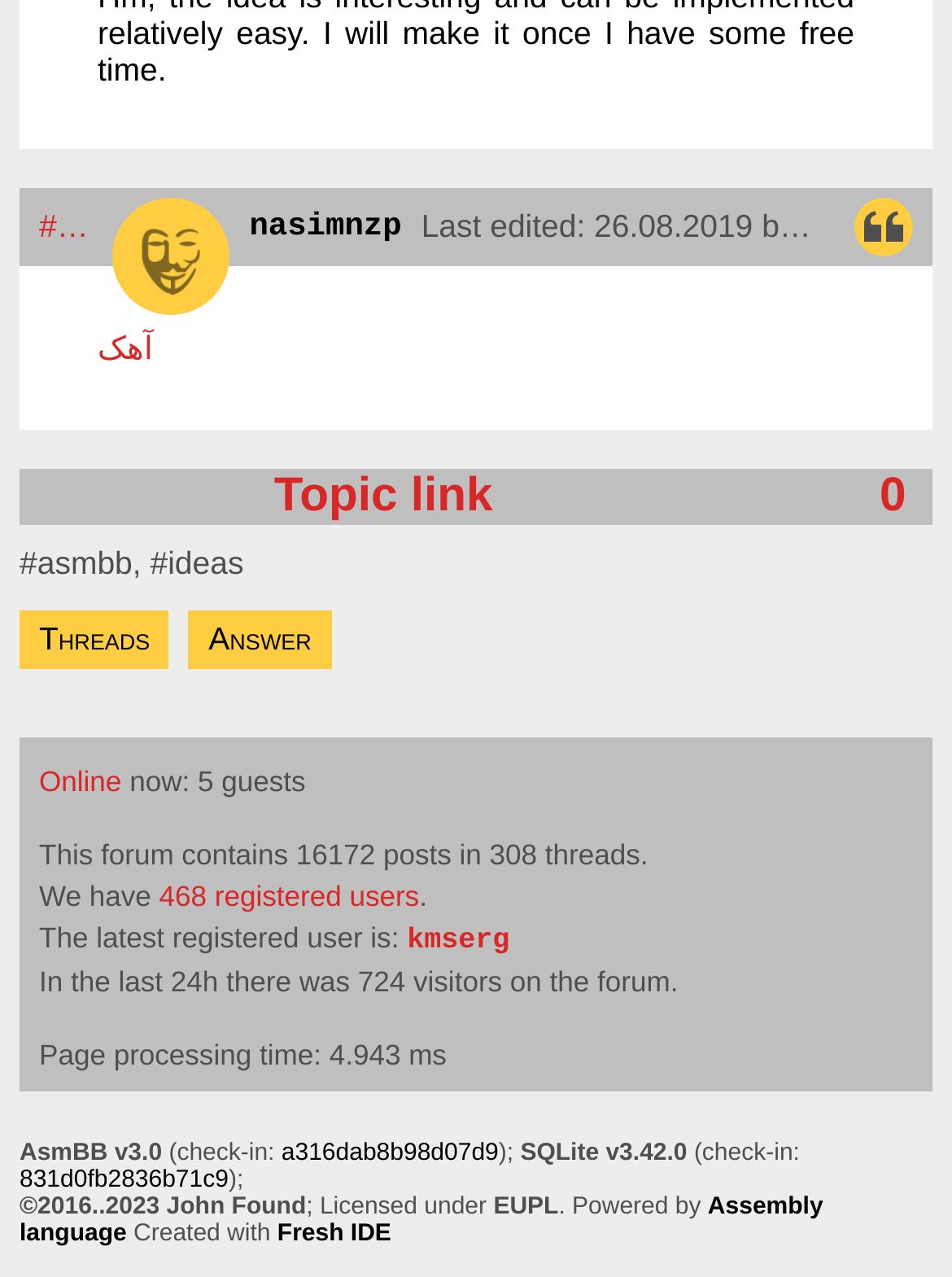Locate the bounding box coordinates of the clickable area to execute the instruction: "Go to main content". Provide the coordinates as four float numbers between 0 and 1, represented as [left, top, right, bottom].

None